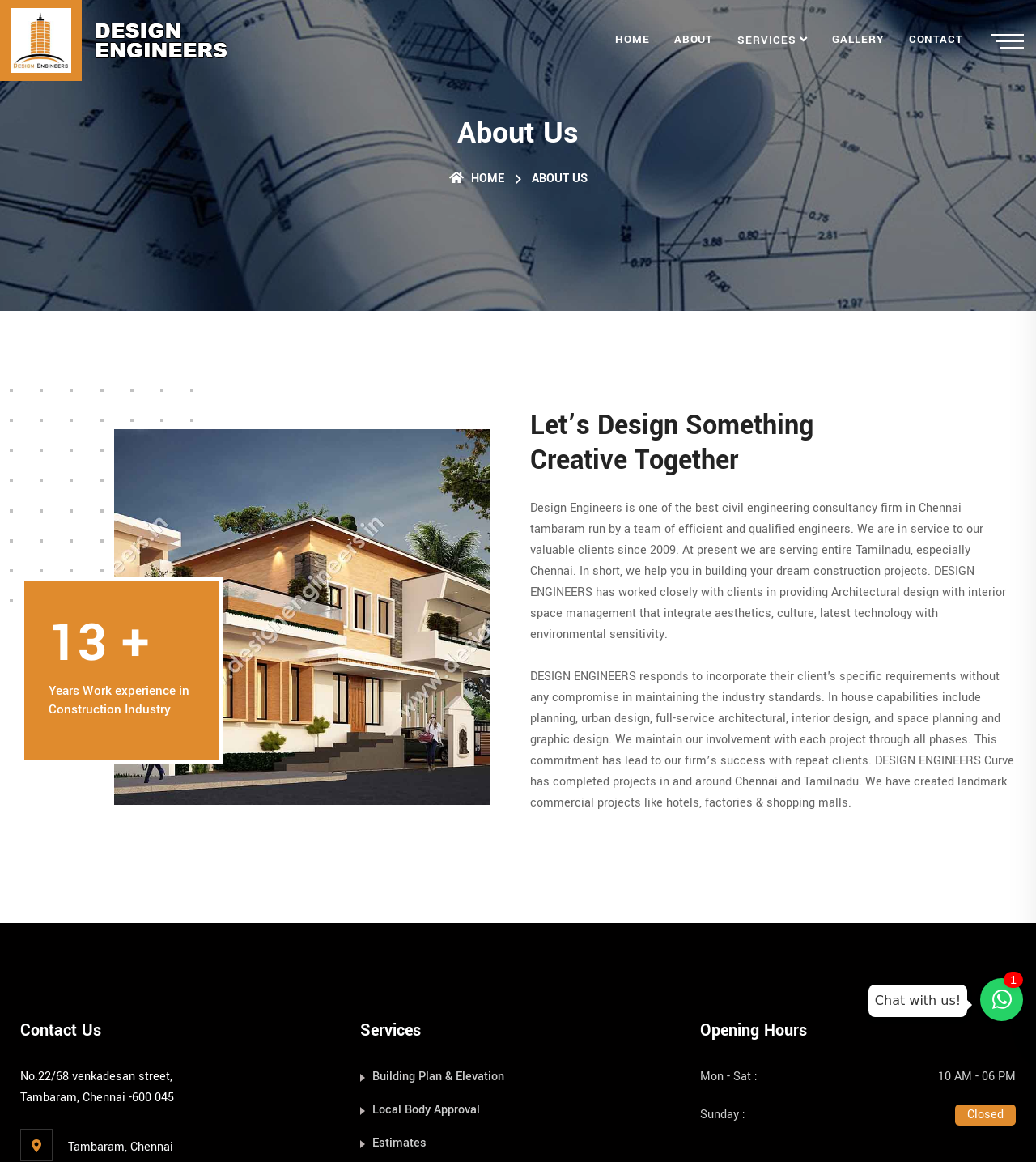What is the address of the company?
From the details in the image, answer the question comprehensively.

The address of the company can be found in the static text elements at the bottom of the page, which provide the street address, city, and postal code.